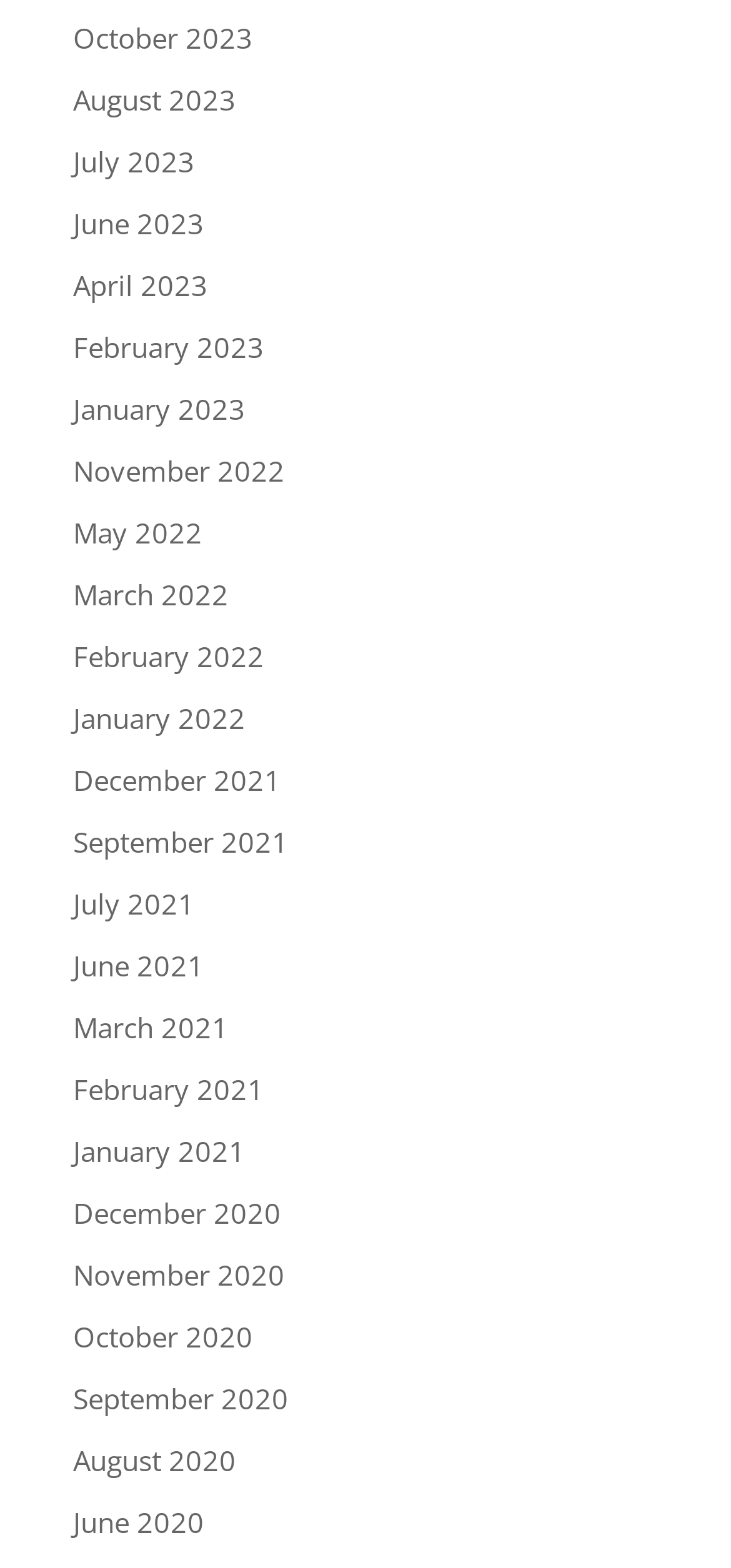How many links are there for the year 2023?
Using the details shown in the screenshot, provide a comprehensive answer to the question.

I counted the number of link elements on the webpage with the year 2023 and found 6 links: October 2023, August 2023, July 2023, June 2023, April 2023, and February 2023.